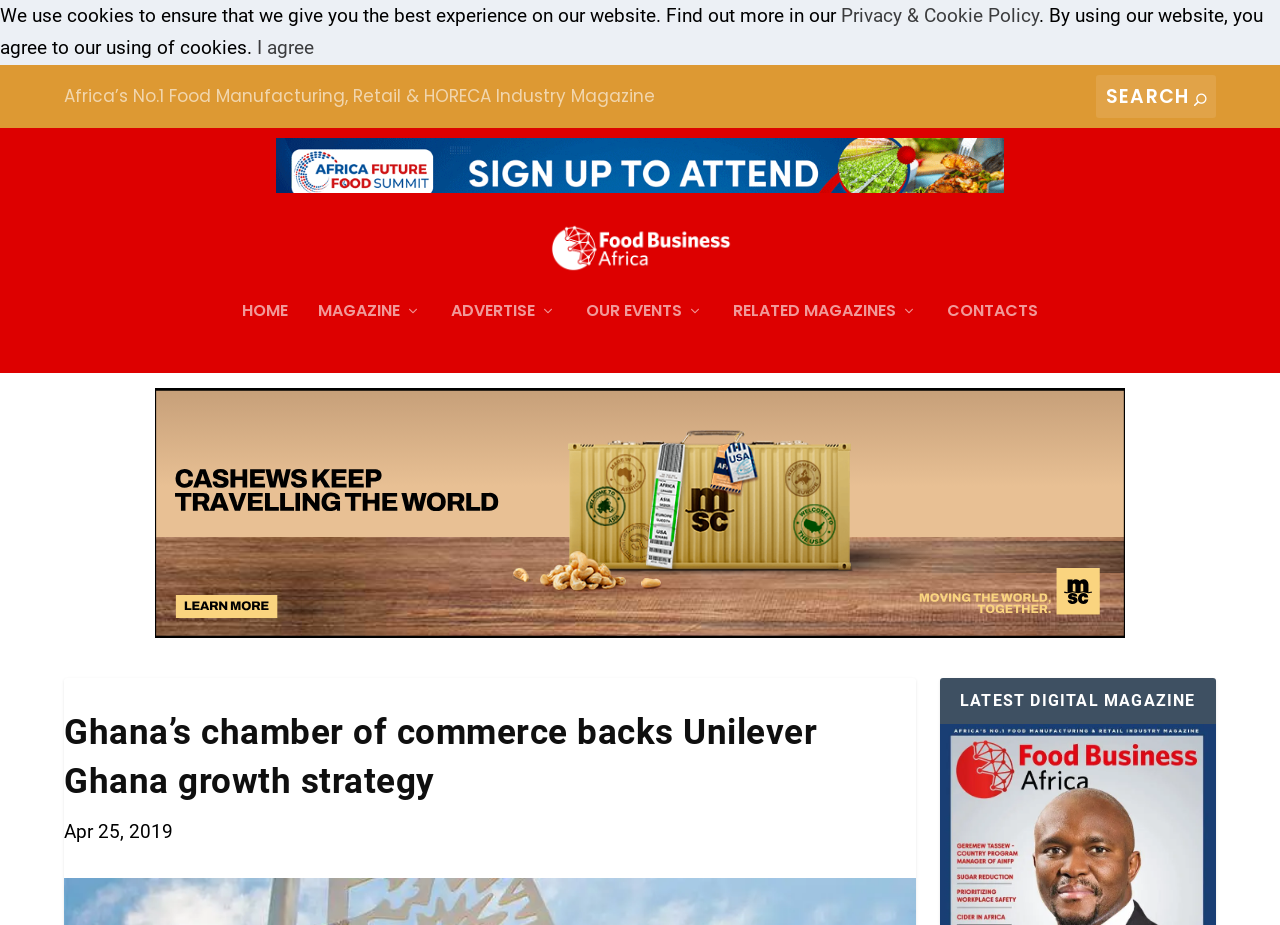Using the element description provided, determine the bounding box coordinates in the format (top-left x, top-left y, bottom-right x, bottom-right y). Ensure that all values are floating point numbers between 0 and 1. Element description: News

None